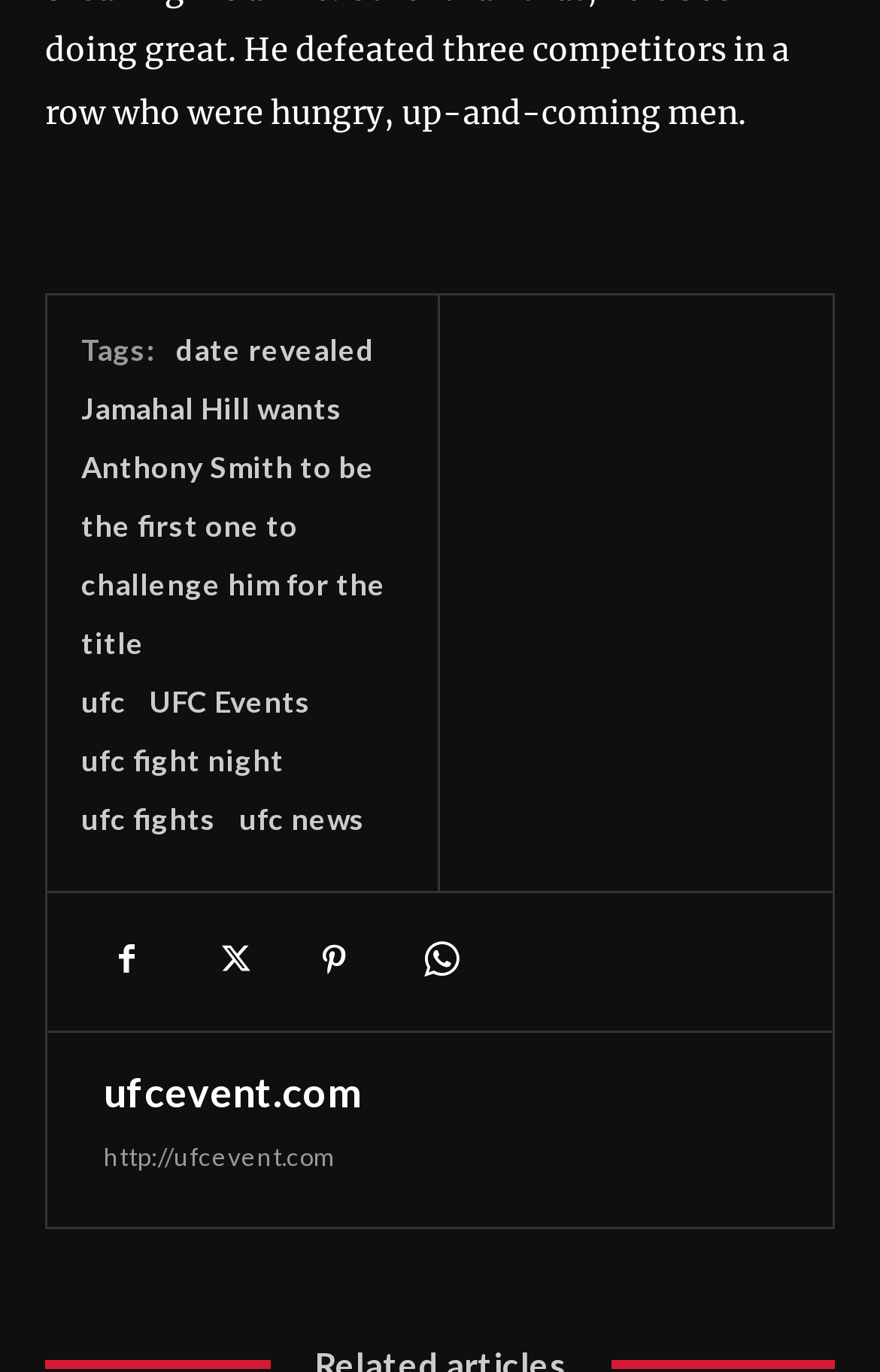Identify the bounding box coordinates of the part that should be clicked to carry out this instruction: "Read 'ufc news'".

[0.272, 0.583, 0.415, 0.61]